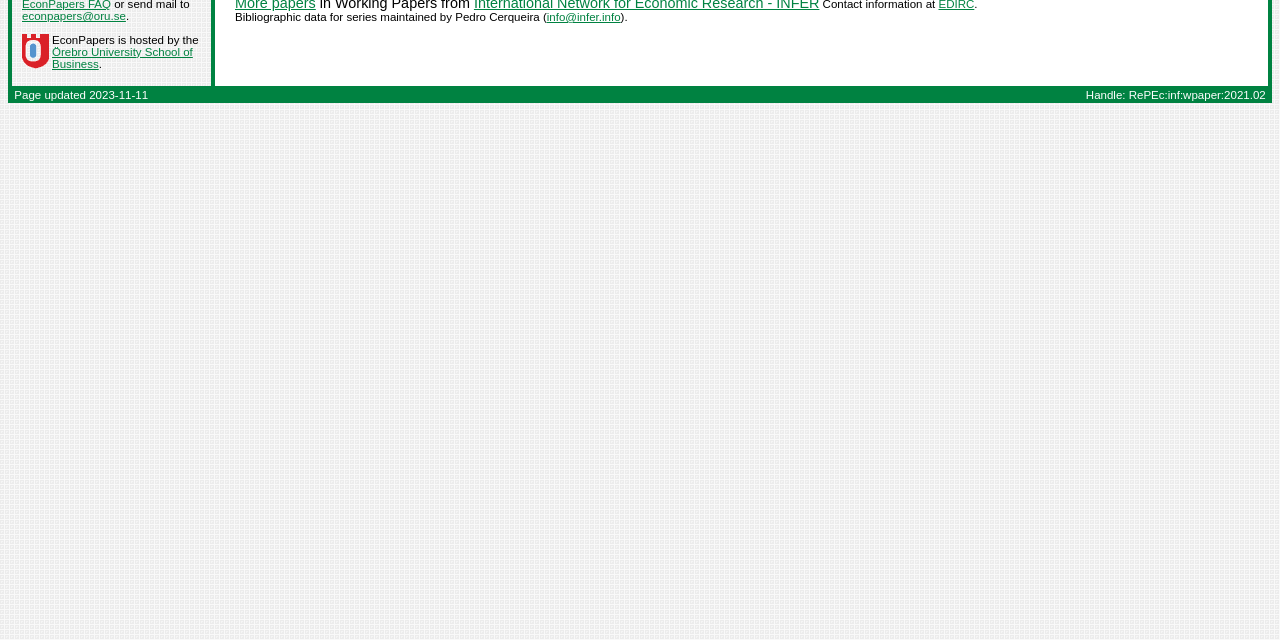Specify the bounding box coordinates (top-left x, top-left y, bottom-right x, bottom-right y) of the UI element in the screenshot that matches this description: Örebro University School of Business

[0.041, 0.072, 0.151, 0.109]